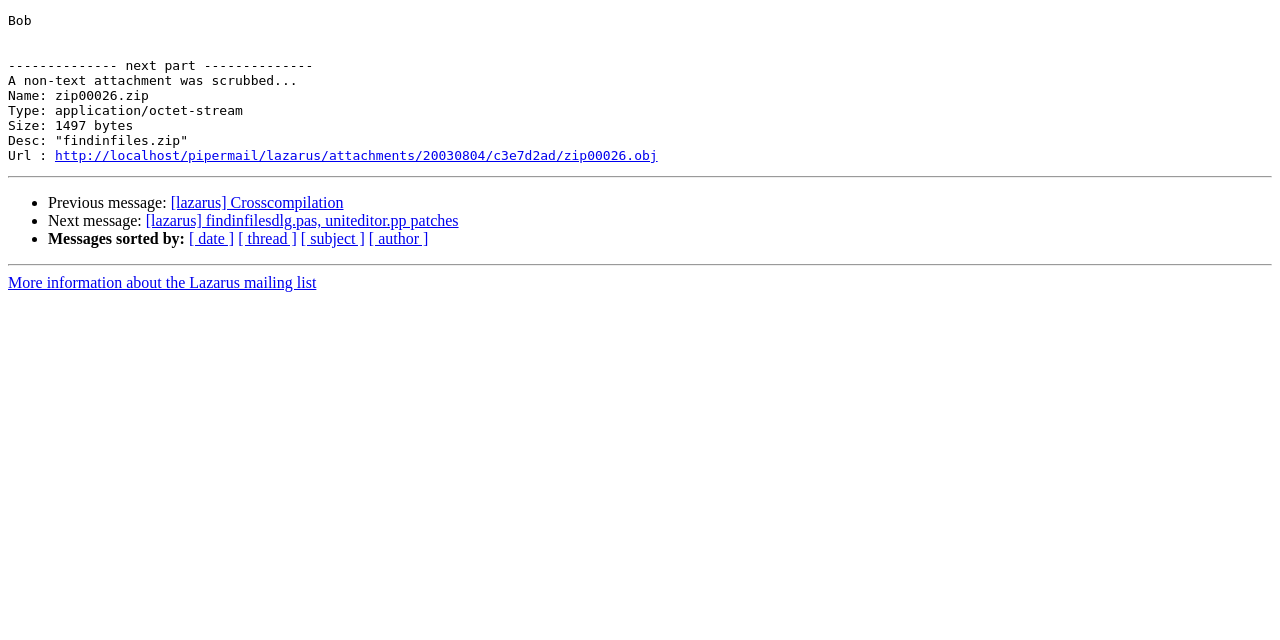Identify and provide the bounding box for the element described by: "[lazarus] Crosscompilation".

[0.133, 0.304, 0.268, 0.33]